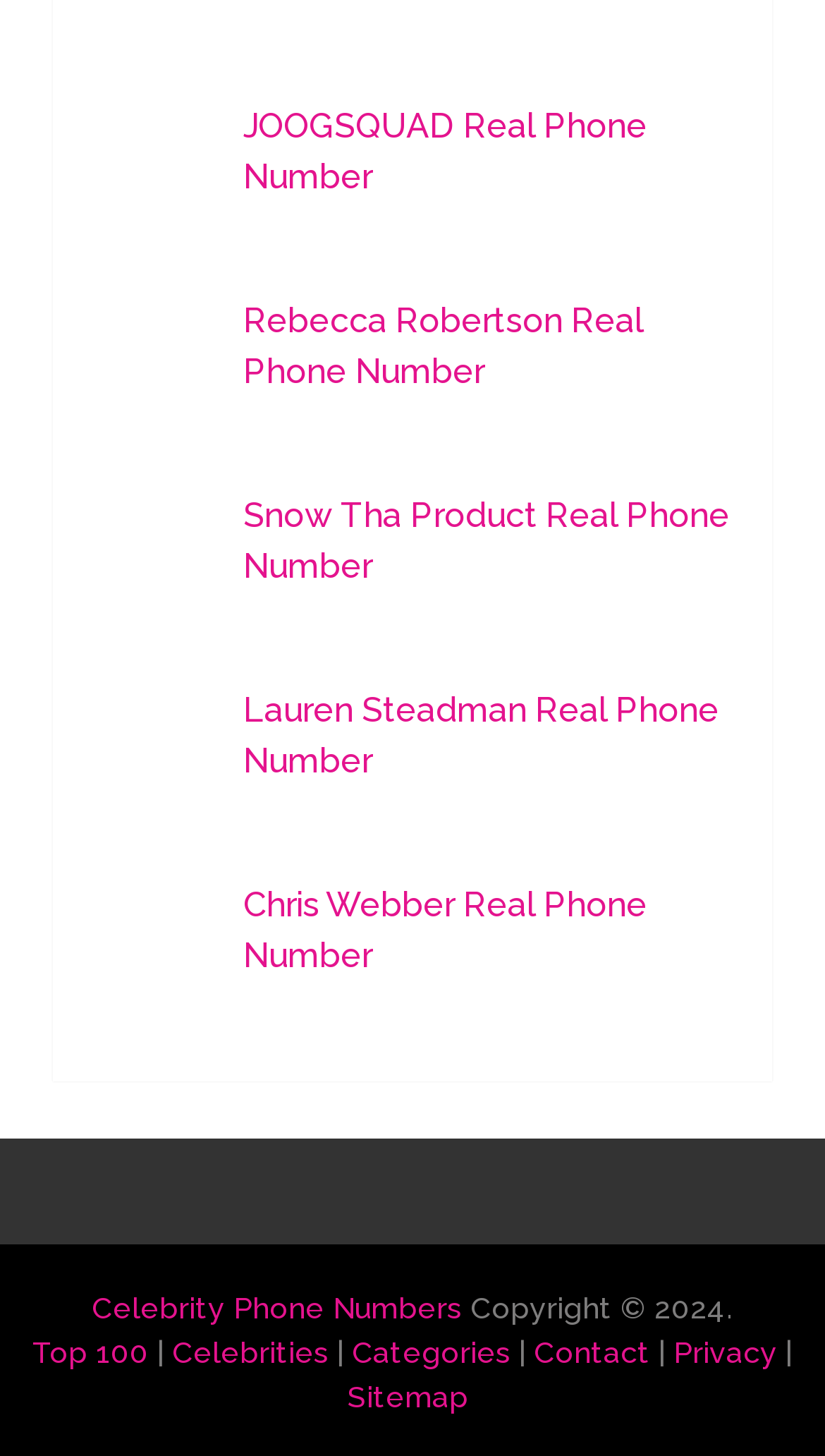How many celebrity phone numbers are listed?
Can you offer a detailed and complete answer to this question?

I counted the number of links with 'Real Phone Number' in their text, and there are 5 of them, corresponding to JOOGSQUAD, Rebecca Robertson, Snow Tha Product, Lauren Steadman, and Chris Webber.